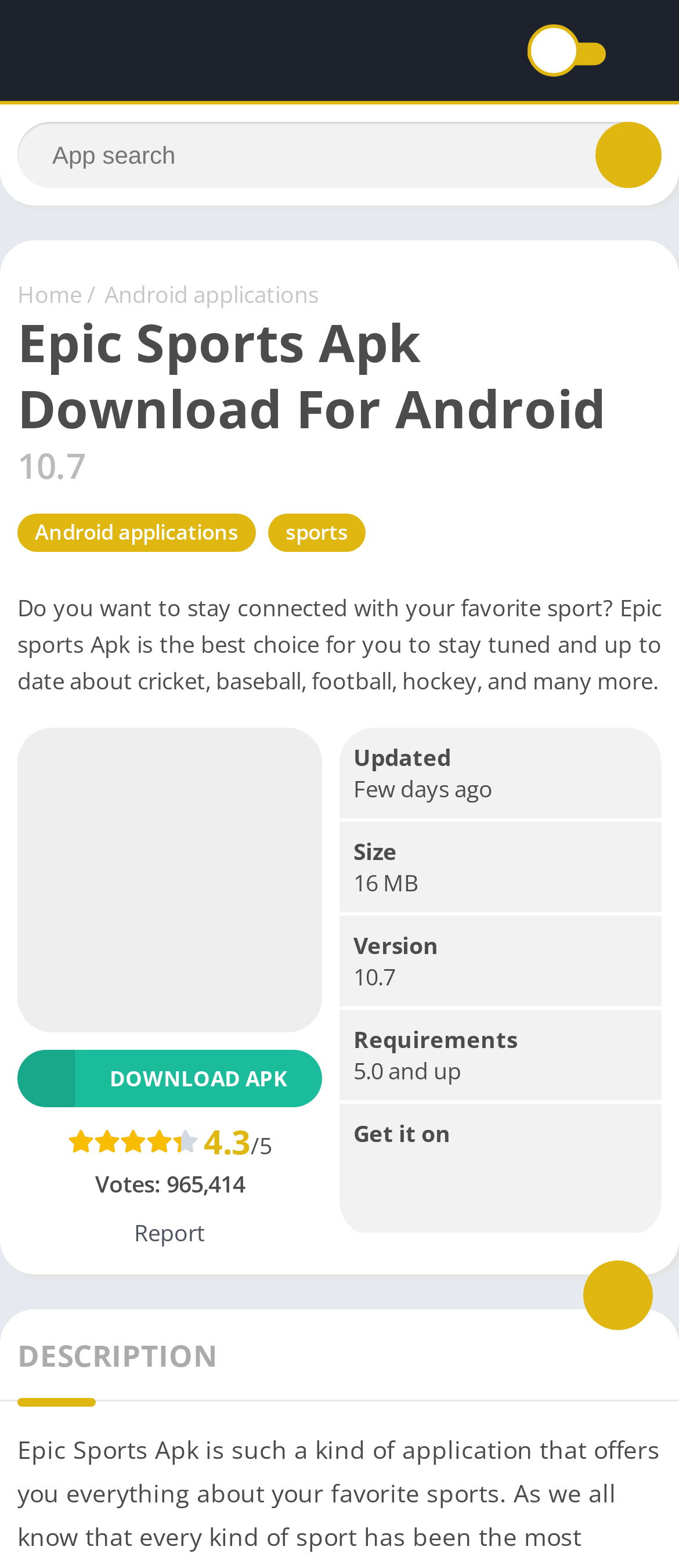Please locate the UI element described by "sports" and provide its bounding box coordinates.

[0.395, 0.327, 0.538, 0.351]